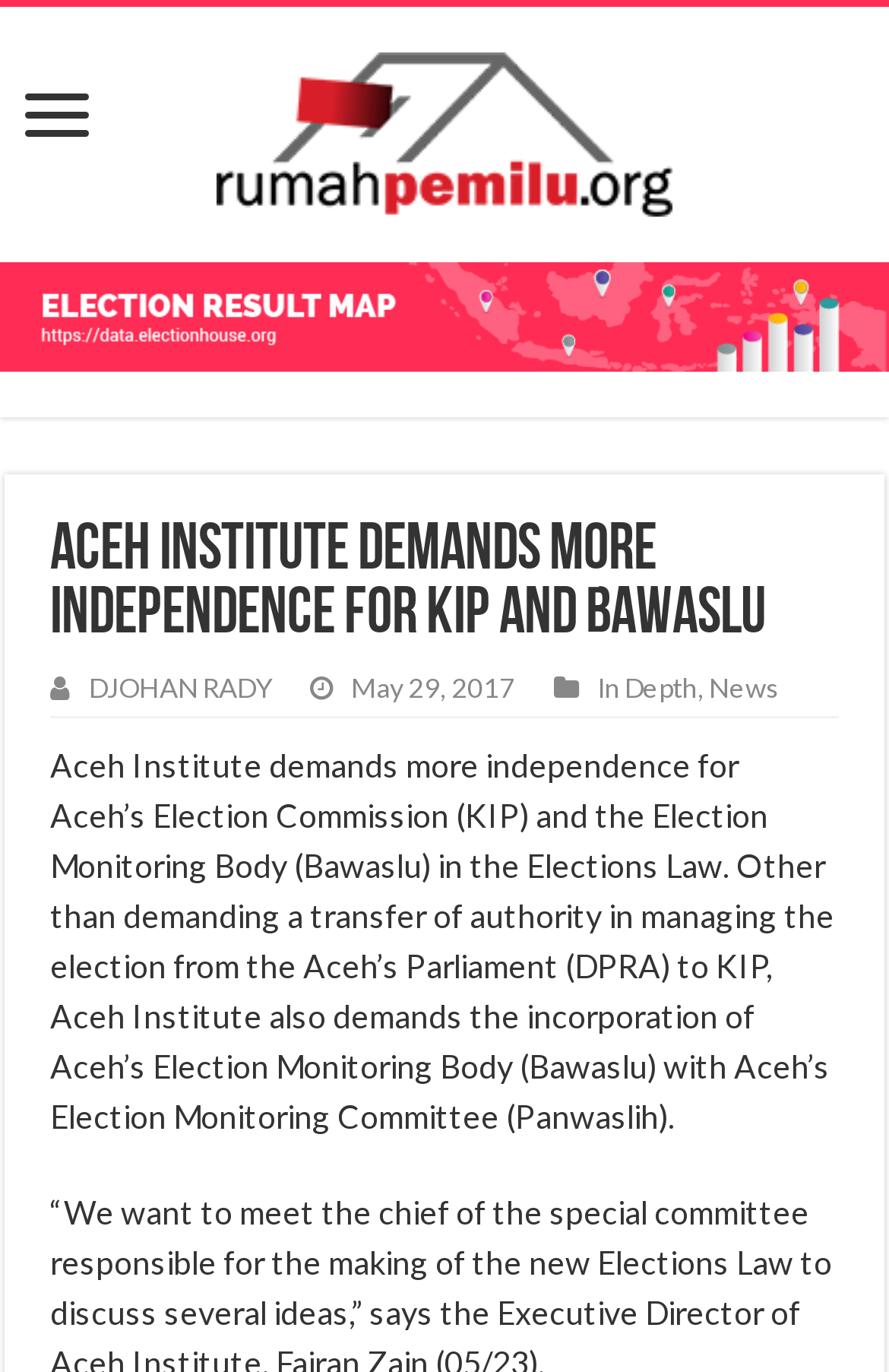What is the date of the news article?
Answer the question with a single word or phrase by looking at the picture.

May 29, 2017